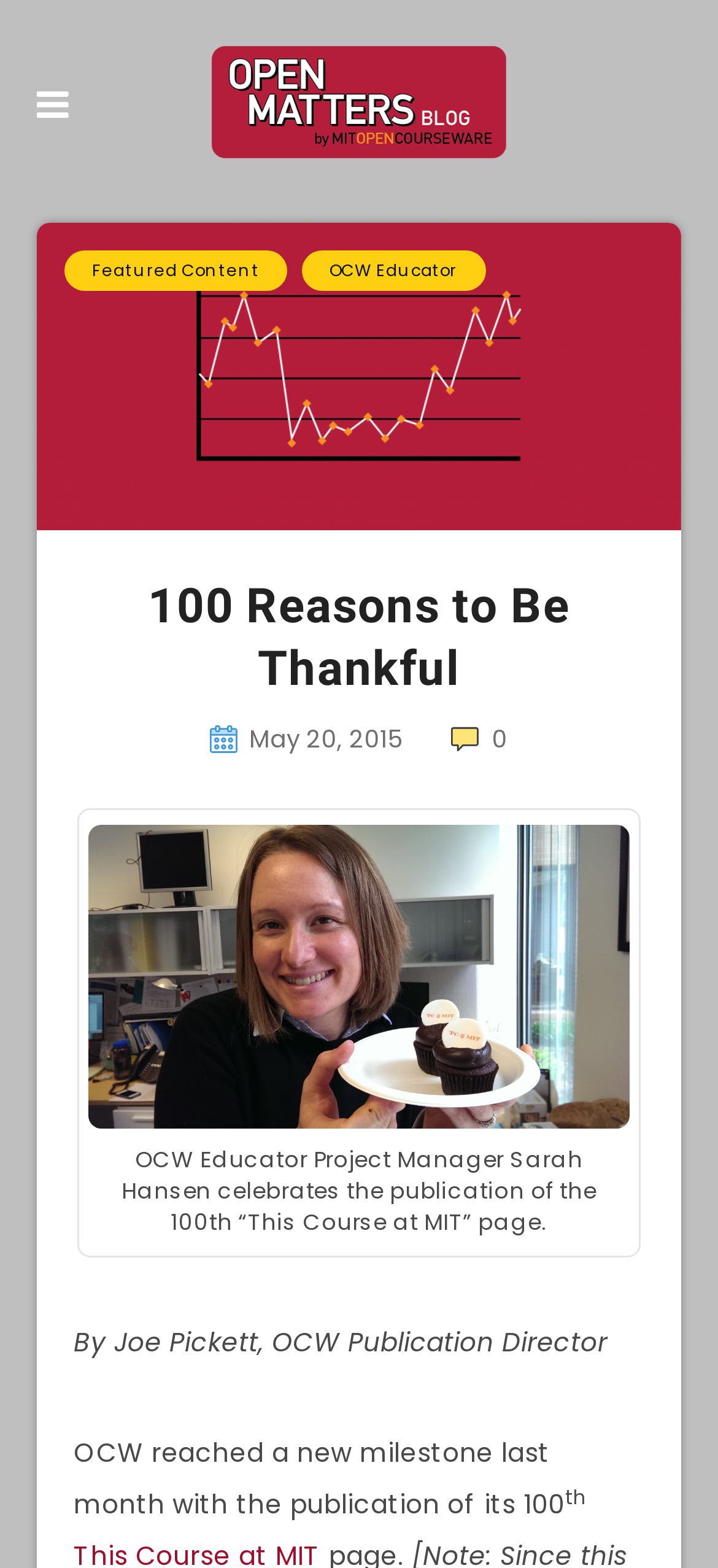Can you find and provide the main heading text of this webpage?

100 Reasons to Be Thankful